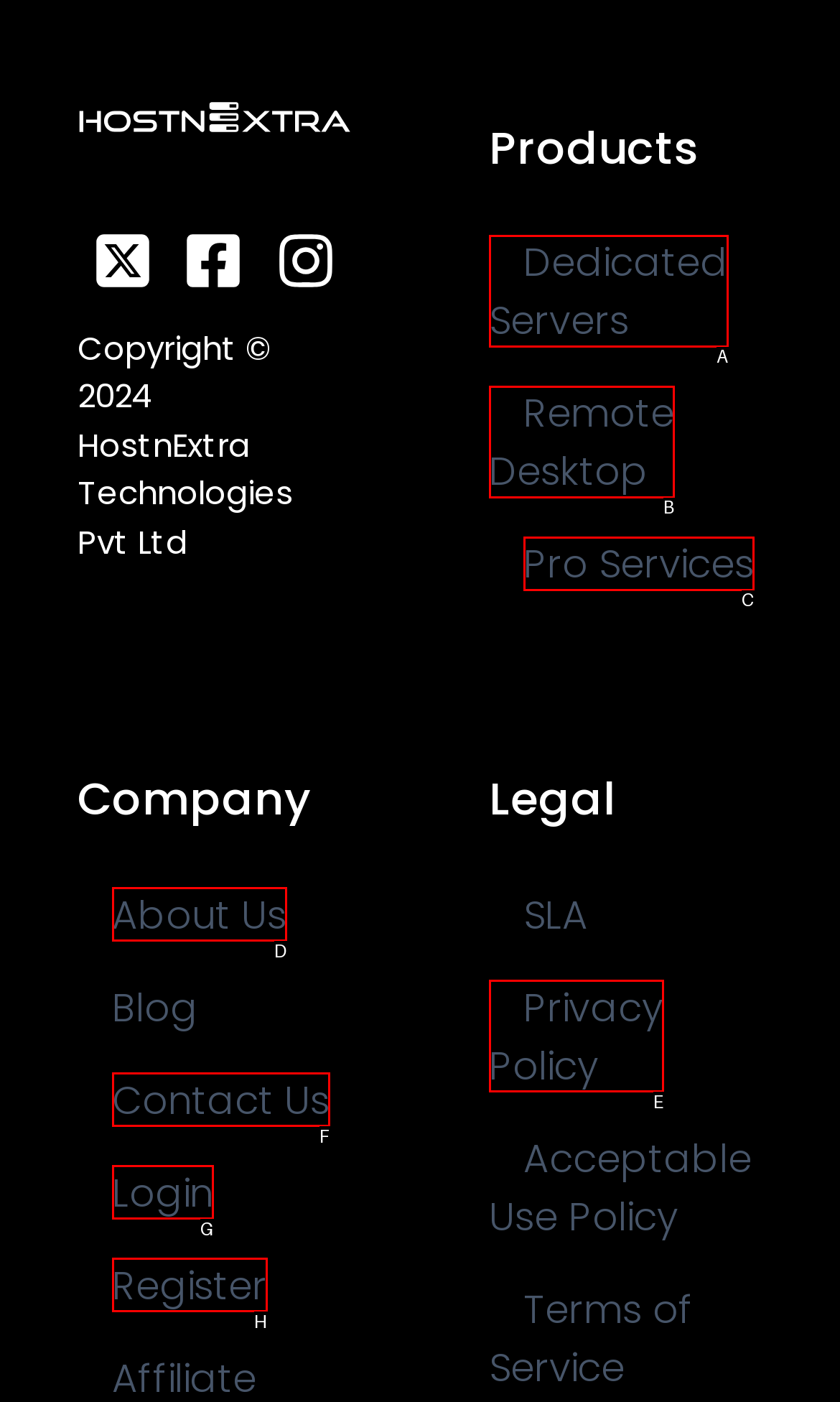Using the description: Register, find the best-matching HTML element. Indicate your answer with the letter of the chosen option.

H